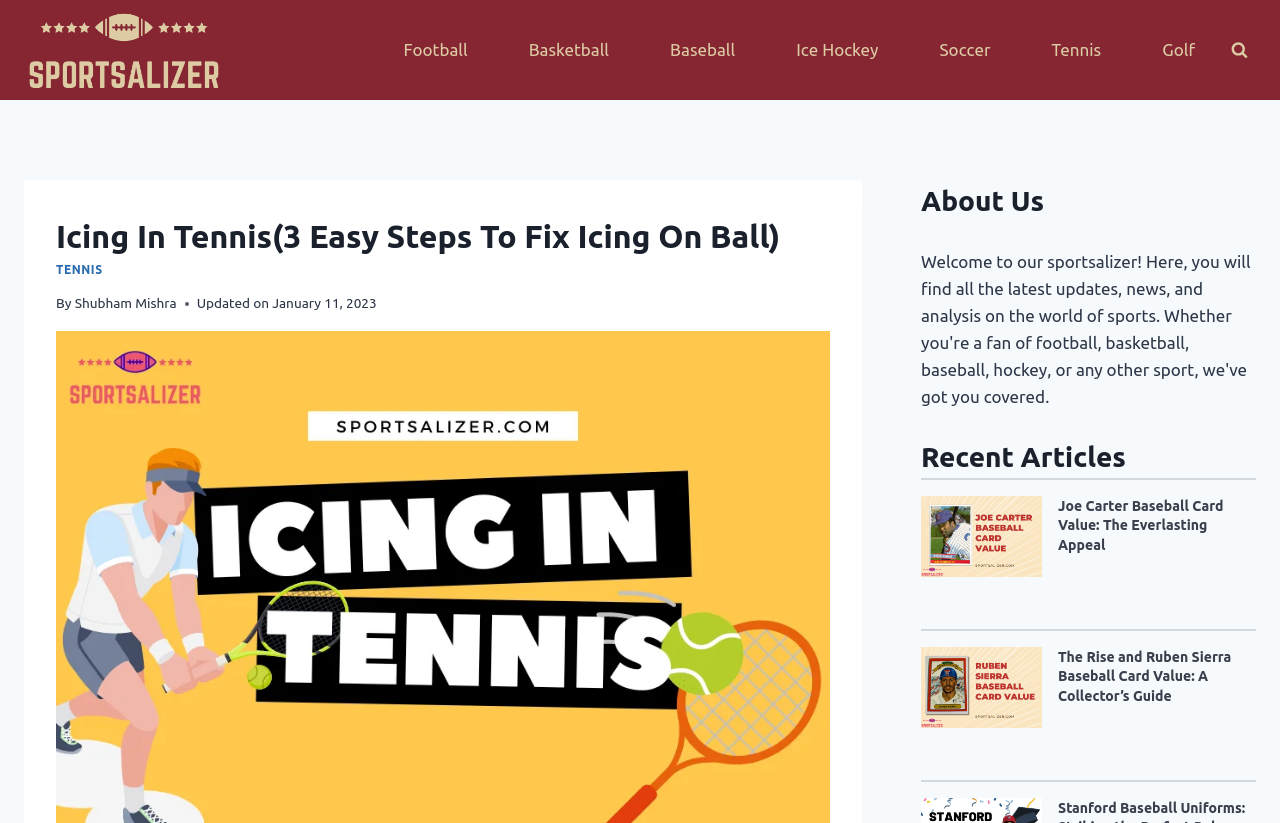Please find the bounding box for the UI component described as follows: "What stands for Rm".

None